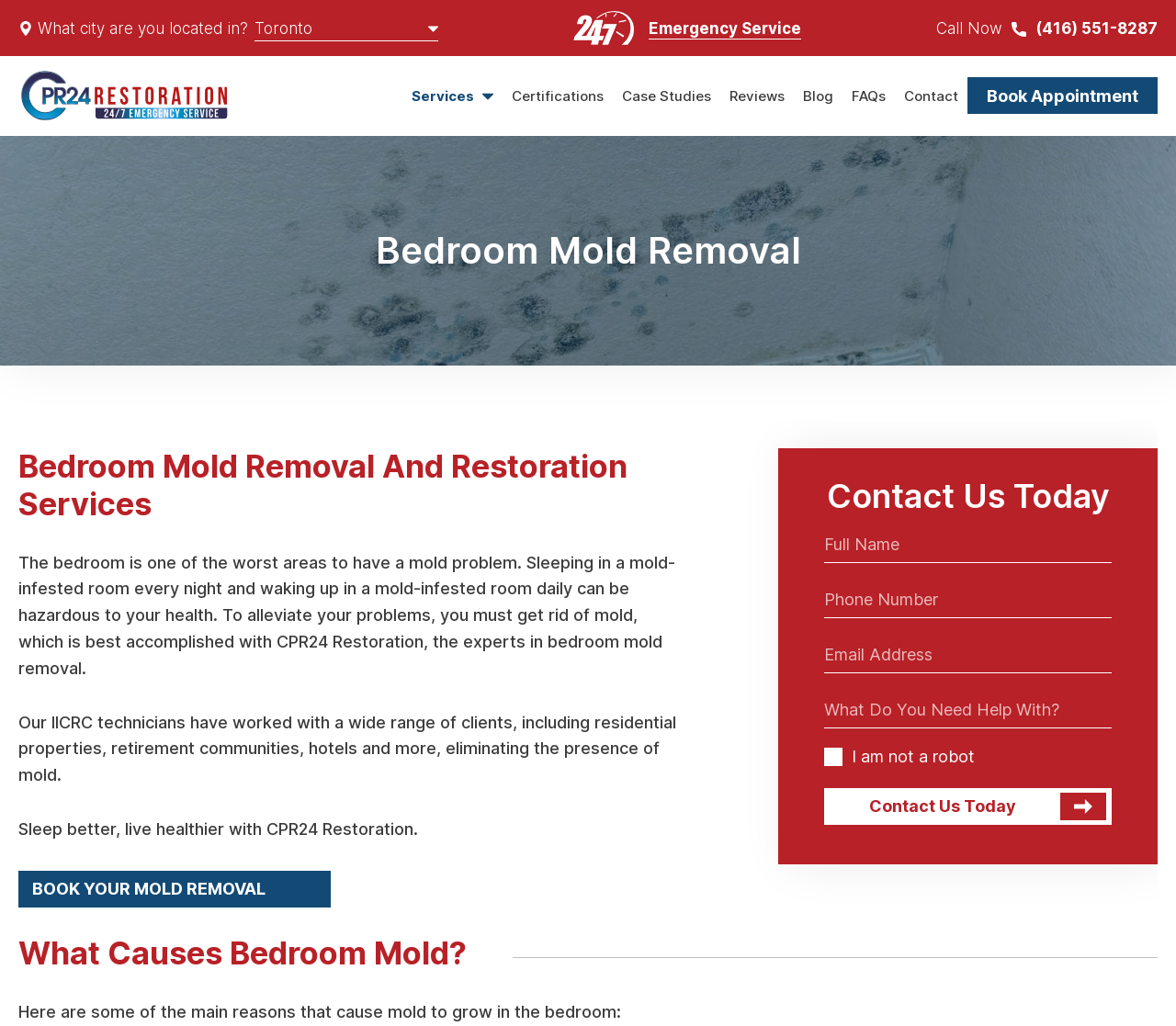Explain the contents of the webpage comprehensively.

This webpage is about bedroom mold removal services provided by CPR24 Restoration, a company based in Toronto and the GTA. At the top left corner, there is a small image, followed by a dropdown menu asking "What city are you located in?" with Toronto as the default option. Next to the dropdown menu, there is a small icon.

On the top right corner, there is a logo of CPR24 Restoration, accompanied by an "Emergency Service" label and a "Call Now" button with a phone number, (416) 551-8287. Below the logo, there is a navigation menu with links to various pages, including Services, Certifications, Case Studies, Reviews, Blog, FAQs, Contact, and Book Appointment.

The main content of the webpage is divided into sections. The first section has a heading "Bedroom Mold Removal" and a brief introduction to the importance of removing mold from bedrooms. Below the introduction, there are three paragraphs of text explaining the hazards of mold, the expertise of CPR24 Restoration, and the benefits of their services.

The next section has a heading "Bedroom Mold Removal And Restoration Services" and provides more information about the company's services. Below this section, there is a call-to-action button "Contact Us Today" with four text input fields.

Further down the page, there is a section with a heading "What Causes Bedroom Mold?" which lists the main reasons that cause mold to grow in bedrooms. Throughout the webpage, there are several small icons and images, but no large images or graphics.